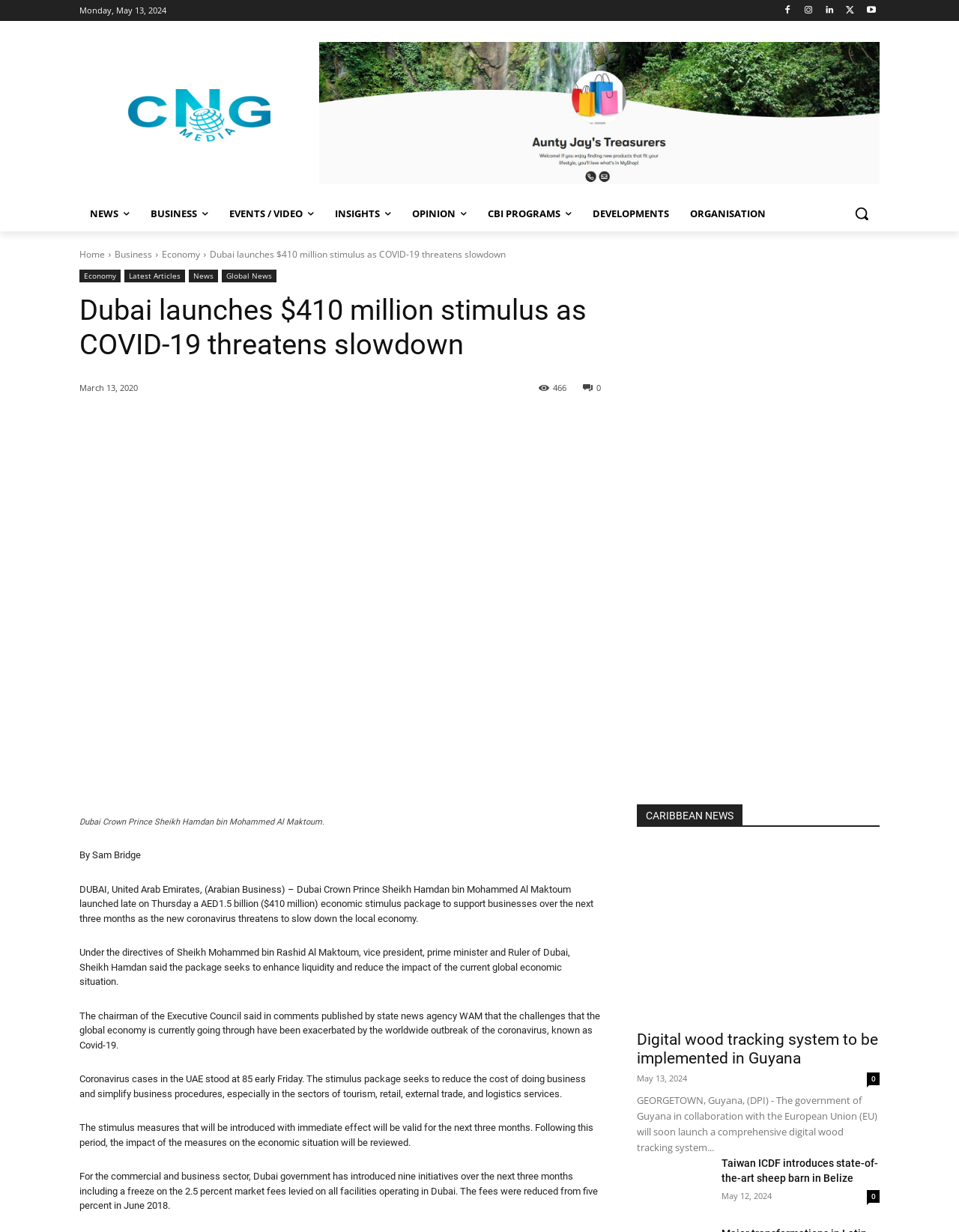Offer a thorough description of the webpage.

This webpage is about news articles, specifically featuring a prominent article about Dubai launching a $410 million economic stimulus package to support businesses during the COVID-19 pandemic. 

At the top of the page, there is a date "Monday, May 13, 2024" and a series of social media links. Below that, there is a logo and a navigation menu with links to different sections of the website, including "NEWS", "BUSINESS", "EVENTS / VIDEO", and more. 

The main article is titled "Dubai launches $410 million stimulus as COVID-19 threatens slowdown" and features an image of Dubai Crown Prince Sheikh Hamdan bin Mohammed Al Maktoum. The article is written by Sam Bridge and provides details about the economic stimulus package, including its goals and measures to support businesses. 

To the right of the main article, there are several smaller news articles, including one about a digital wood tracking system being implemented in Guyana and another about Taiwan introducing a state-of-the-art sheep barn in Belize. Each of these articles has a heading, a brief summary, and a link to read more. 

At the bottom of the page, there are more links to news articles, including "Latest Articles", "News", and "Global News". There is also a search button and a link to the "Home" page.